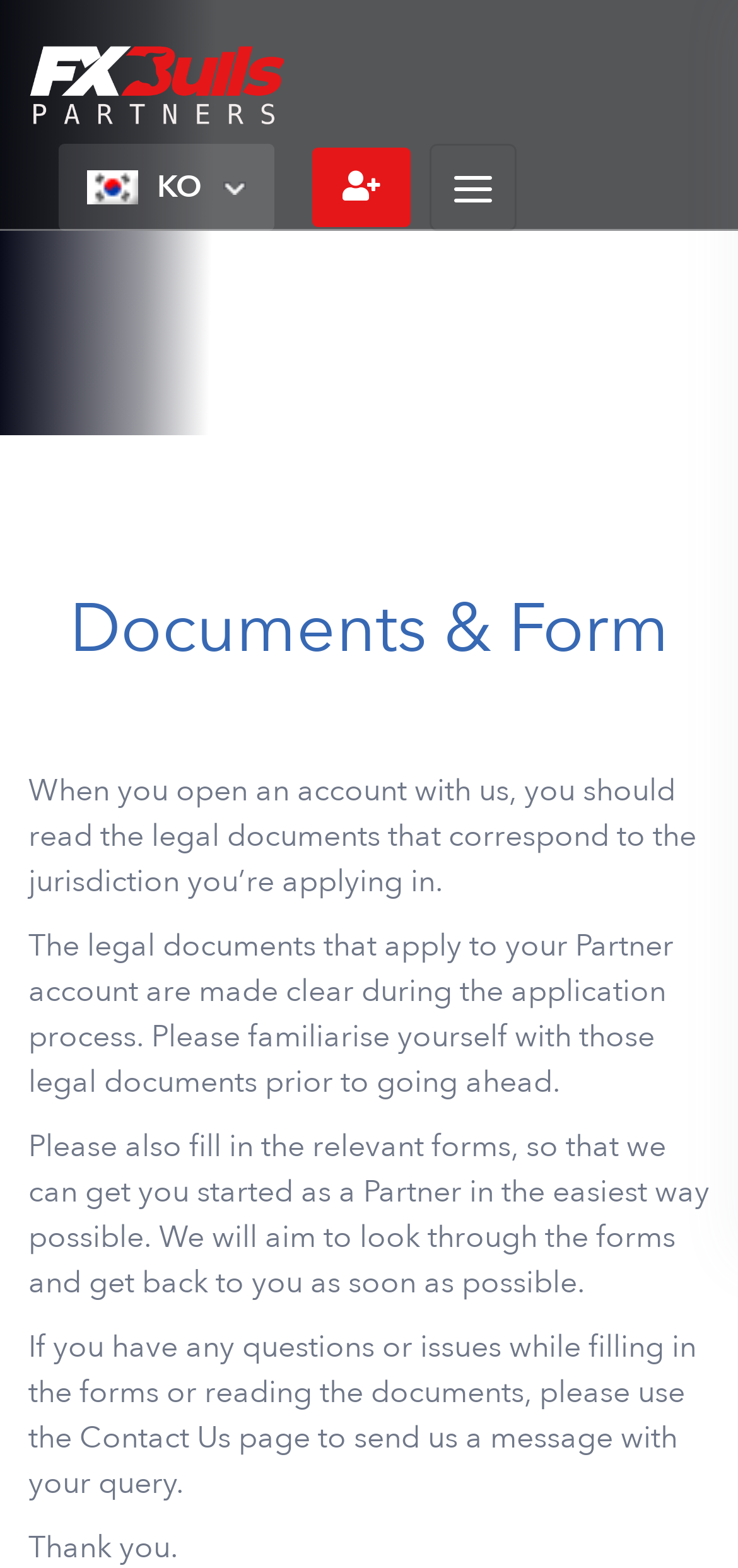What is the expected response time from FXBulls Partners?
Please give a detailed answer to the question using the information shown in the image.

According to the text, FXBulls Partners will aim to look through the forms and get back to users as soon as possible.